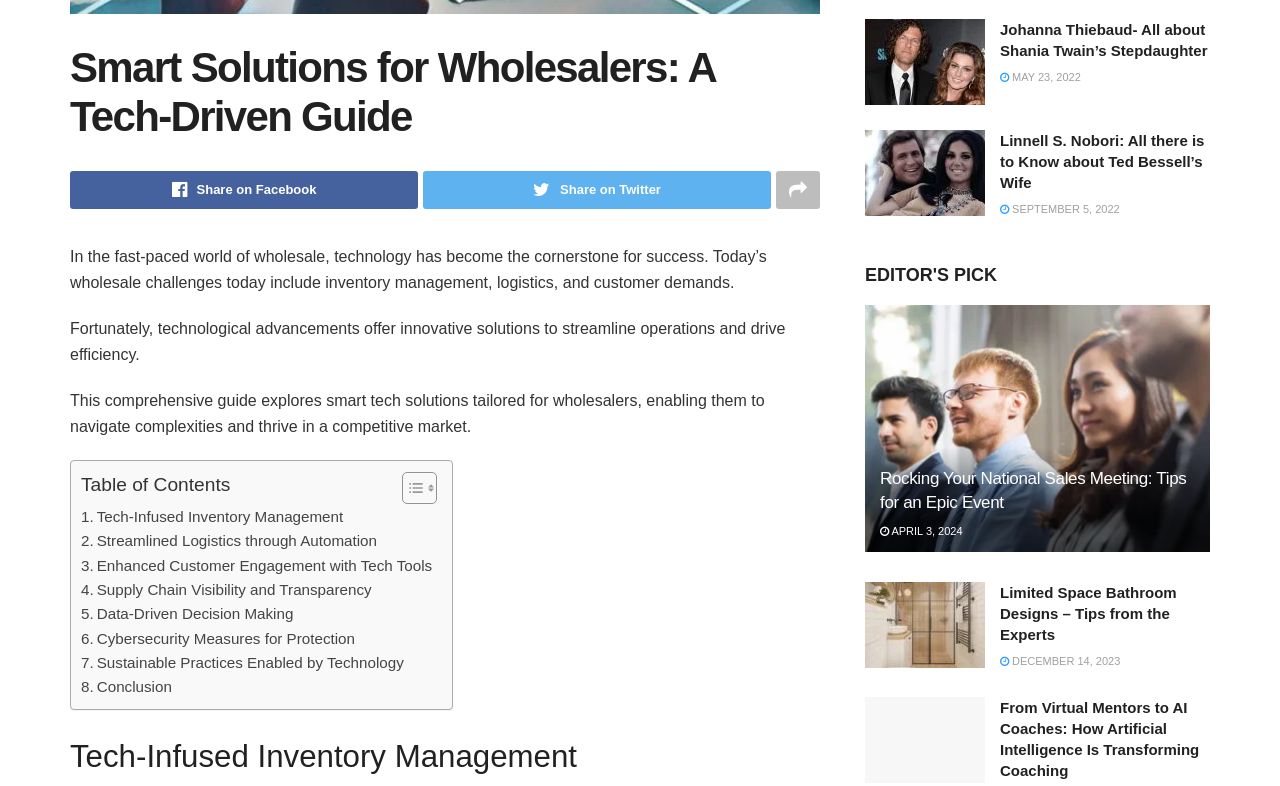Extract the bounding box coordinates for the UI element described by the text: "Cybersecurity Measures for Protection". The coordinates should be in the form of [left, top, right, bottom] with values between 0 and 1.

[0.063, 0.797, 0.277, 0.828]